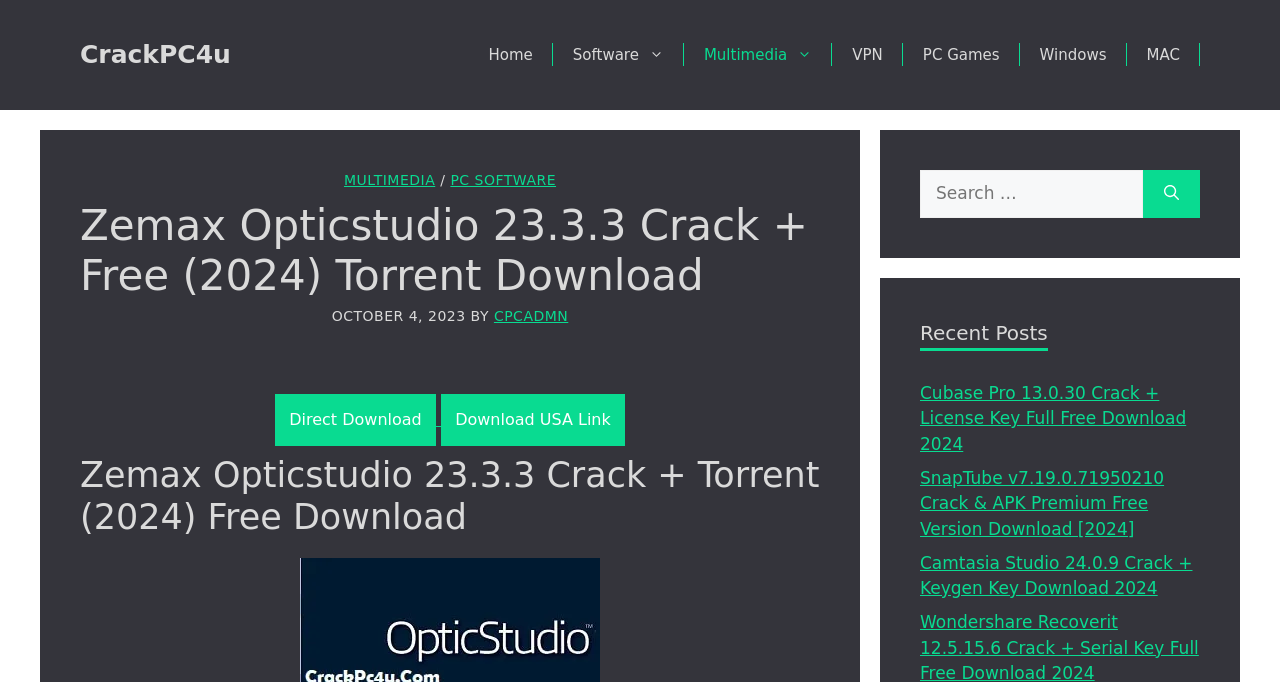What is the date of the post?
Can you give a detailed and elaborate answer to the question?

I found the date of the post by looking at the time element in the header section, which contains the static text 'OCTOBER 4, 2023'.